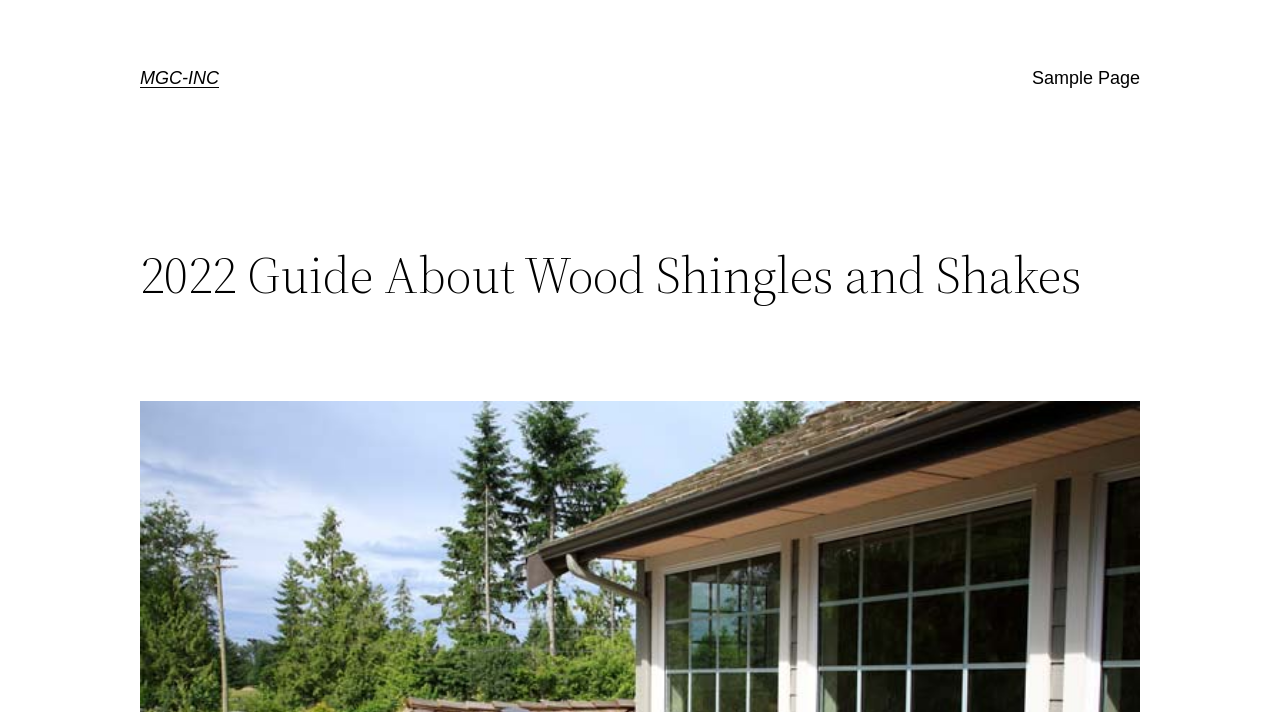Identify the bounding box for the given UI element using the description provided. Coordinates should be in the format (top-left x, top-left y, bottom-right x, bottom-right y) and must be between 0 and 1. Here is the description: Sample Page

[0.806, 0.09, 0.891, 0.13]